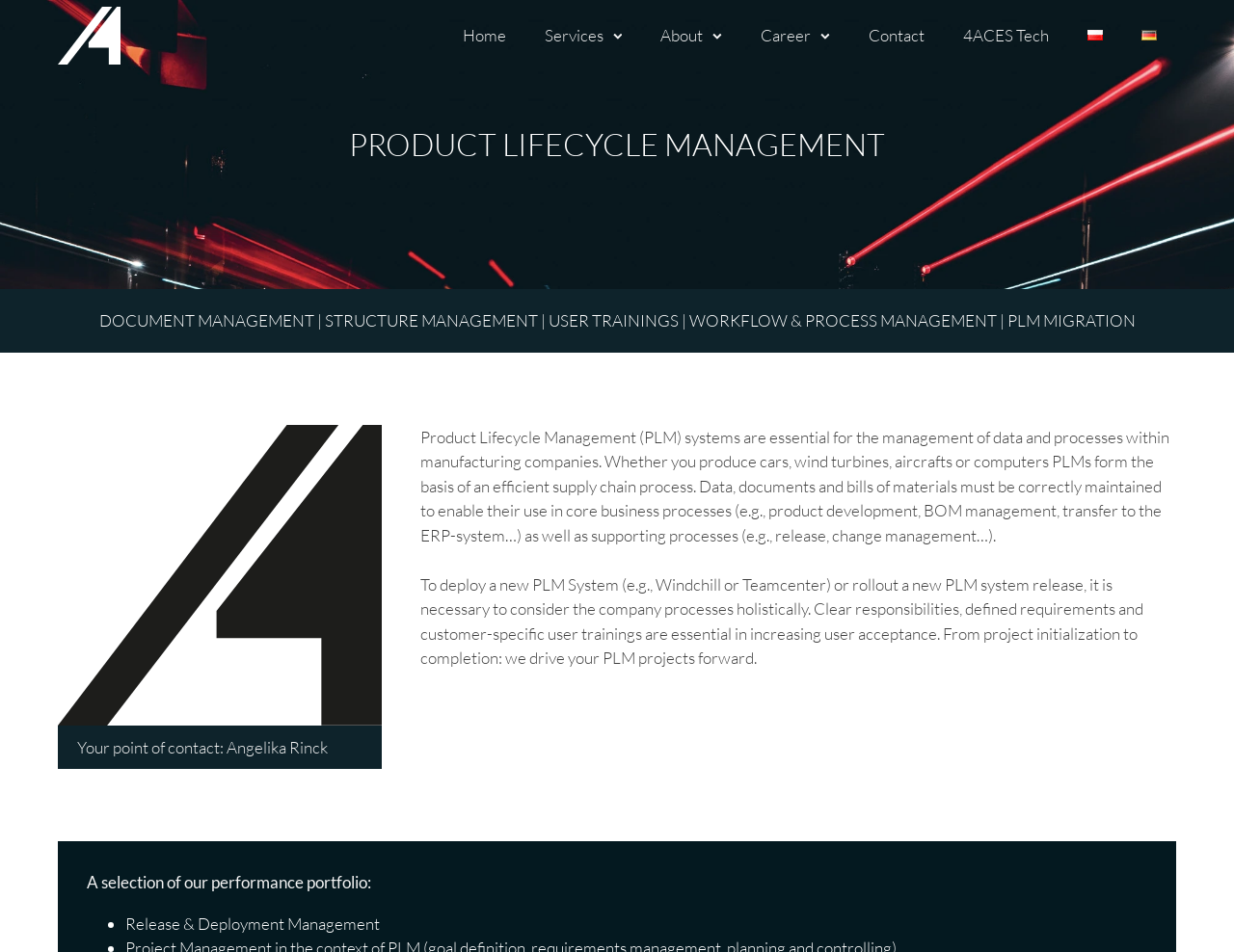Offer a detailed account of what is visible on the webpage.

The webpage is about Product Lifecycle Management (PLM) services offered by 4ACES. At the top, there is a navigation menu with links to "Home", "Services", "About", "Career", "Contact", "4ACES Tech", and language options "Polski" and "Deutsch". Each language option has a corresponding flag icon.

Below the navigation menu, there is a prominent heading "PRODUCT LIFECYCLE MANAGEMENT" in the center of the page. Underneath, there is a brief description of the services offered, including document management, structure management, user trainings, workflow and process management, and PLM migration.

Further down, there is a section with a title "Your point of contact: Angelika Rinck" on the left side, followed by a detailed description of PLM systems and their importance in manufacturing companies. The text explains how PLMs form the basis of an efficient supply chain process and highlights the need for correct maintenance of data, documents, and bills of materials.

Next, there is a section that discusses the deployment of a new PLM system, emphasizing the importance of considering company processes holistically, clear responsibilities, defined requirements, and customer-specific user trainings.

Finally, at the bottom of the page, there is a section titled "A selection of our performance portfolio:" with a list of services offered, including "Release & Deployment Management", marked with a bullet point.